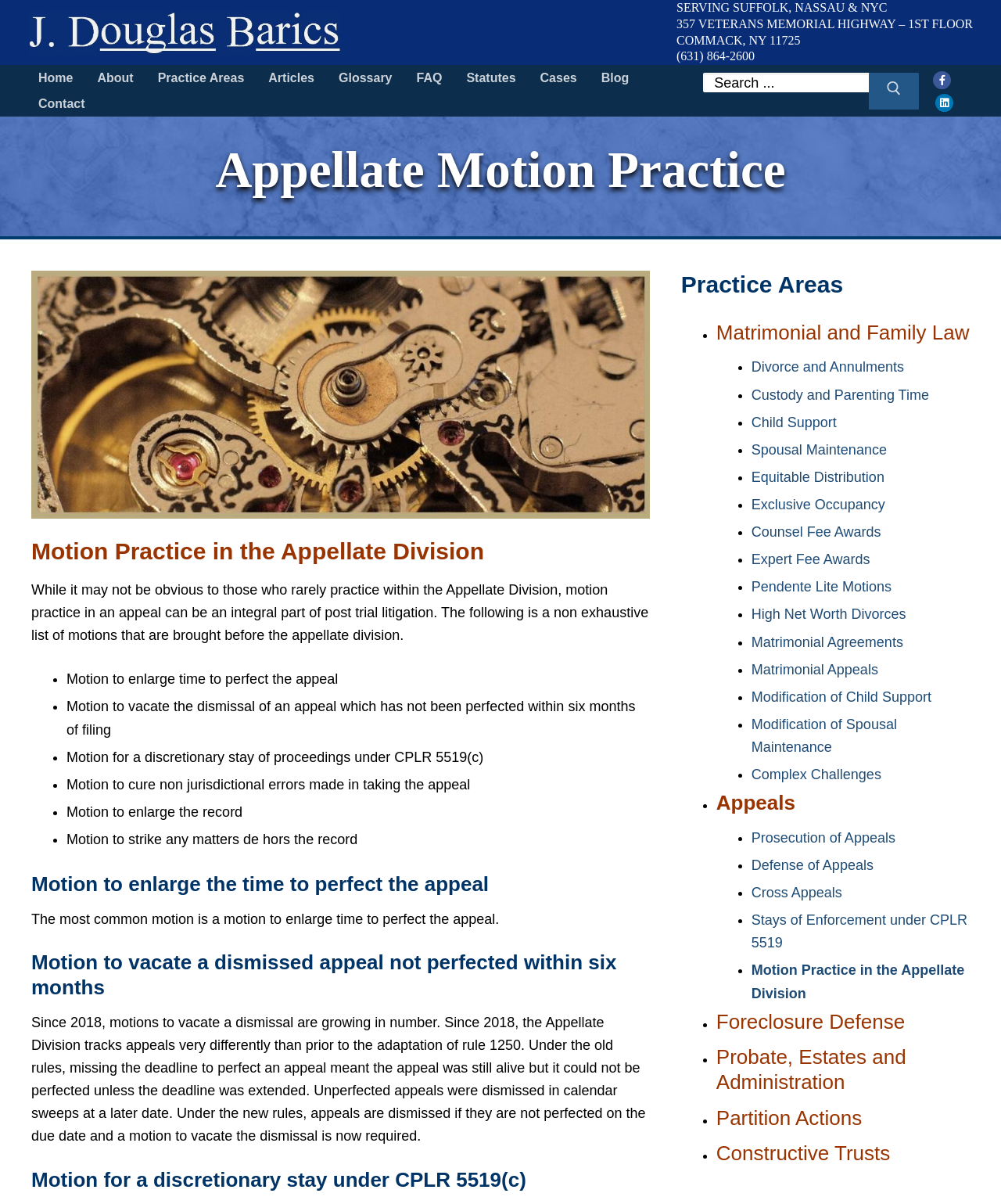Please find the bounding box coordinates of the clickable region needed to complete the following instruction: "Visit the Facebook page". The bounding box coordinates must consist of four float numbers between 0 and 1, i.e., [left, top, right, bottom].

[0.932, 0.059, 0.95, 0.074]